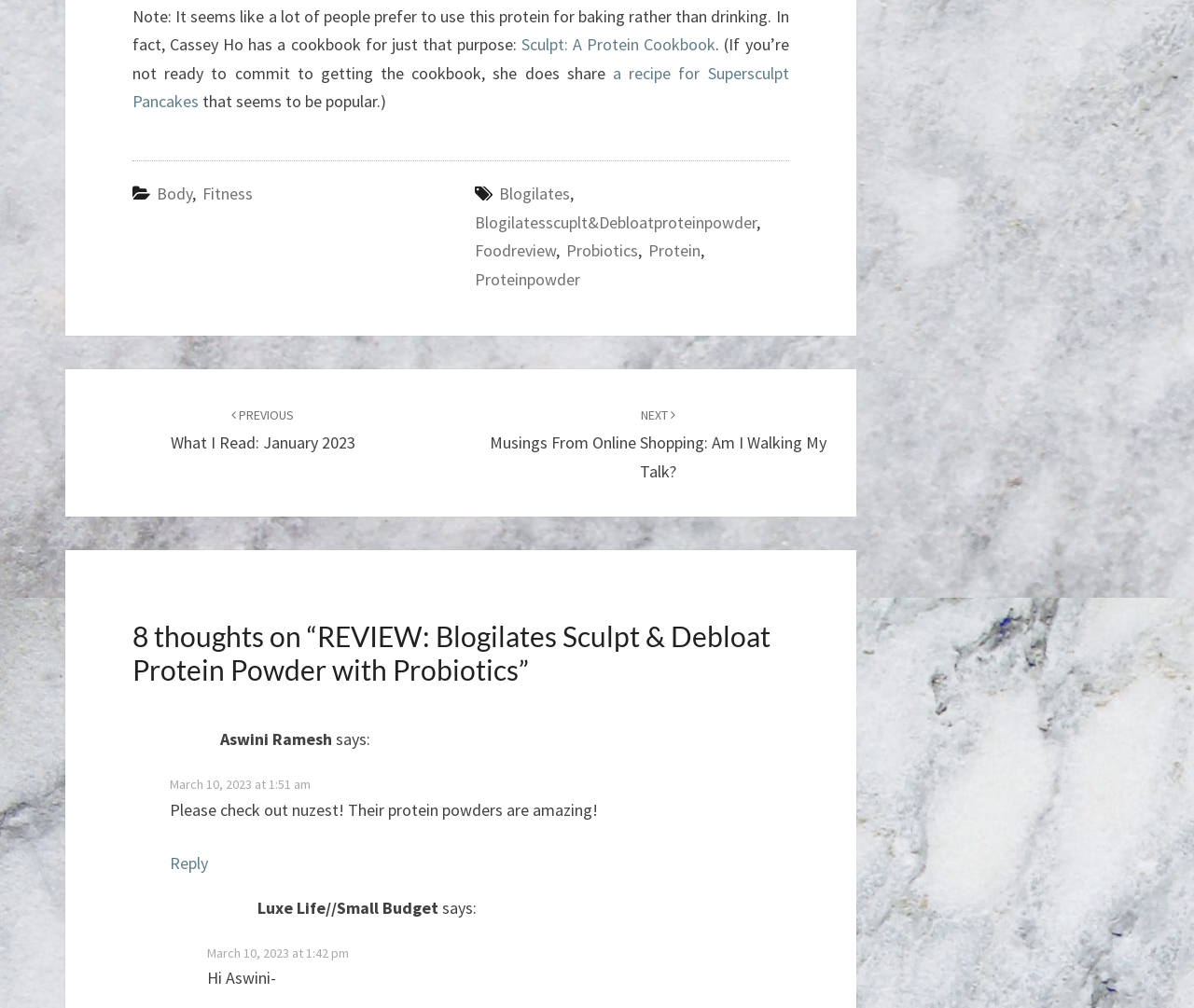Specify the bounding box coordinates of the element's region that should be clicked to achieve the following instruction: "Visit the Fitness page". The bounding box coordinates consist of four float numbers between 0 and 1, in the format [left, top, right, bottom].

[0.17, 0.181, 0.212, 0.203]